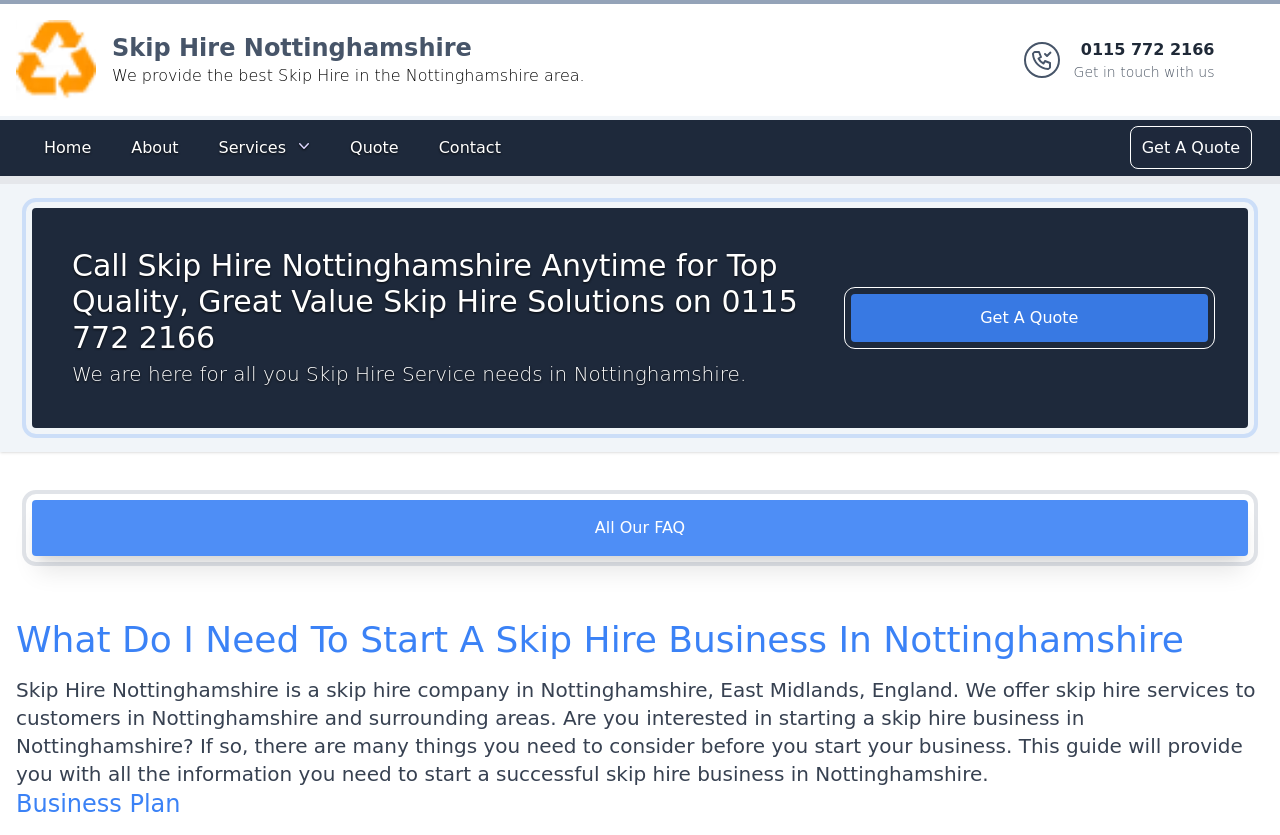Determine the bounding box for the UI element described here: "Accessibility Statement".

None